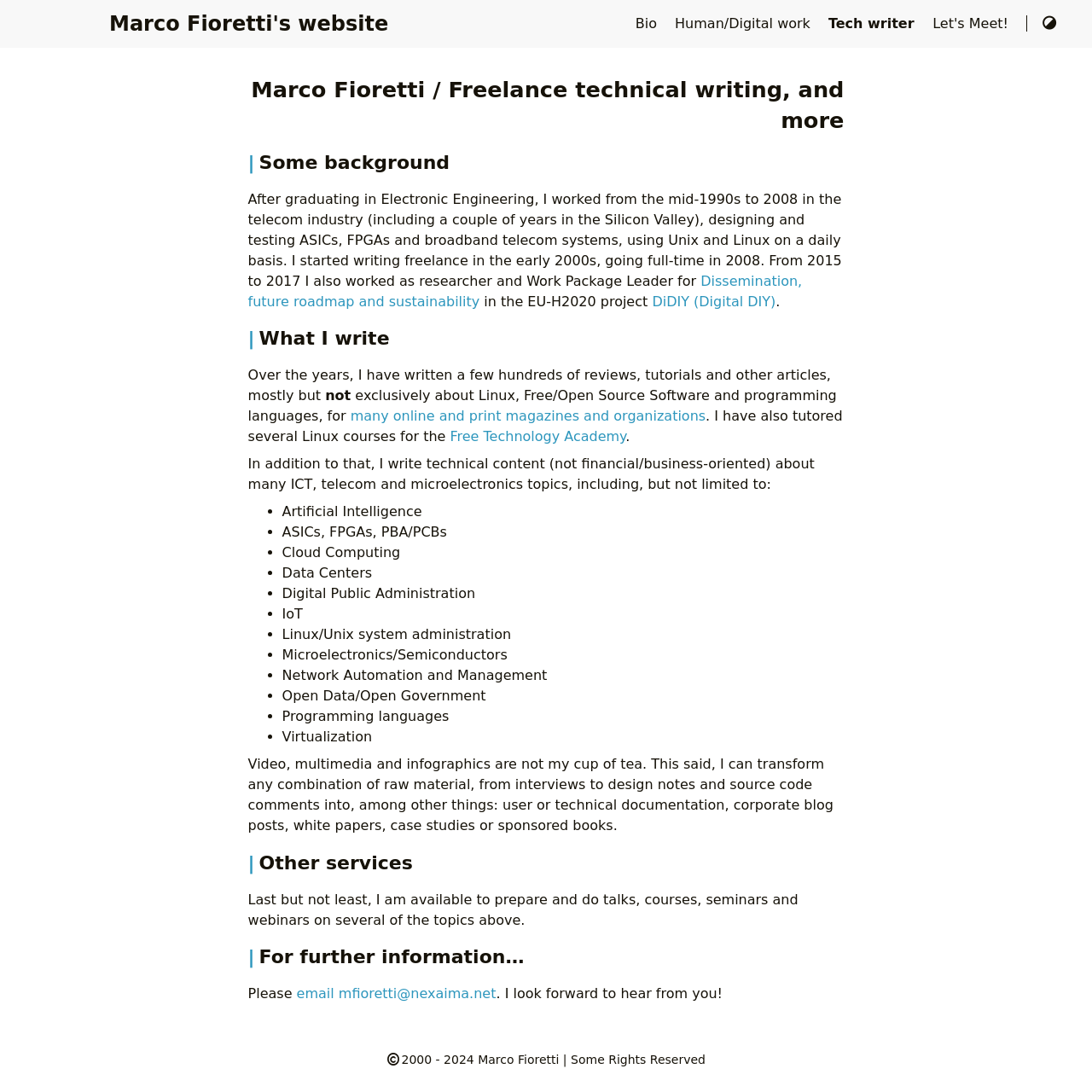Please determine the bounding box coordinates of the element to click on in order to accomplish the following task: "Read about what Marco Fioretti writes". Ensure the coordinates are four float numbers ranging from 0 to 1, i.e., [left, top, right, bottom].

[0.227, 0.301, 0.773, 0.32]